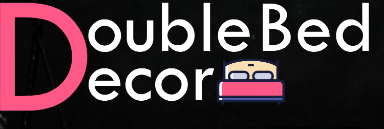Generate a detailed caption that describes the image.

This image showcases the title "Double Bed Decor," styled with a vibrant pink uppercase 'D' and a playful bed icon that adds a modern touch to the design. The text reflects a theme of cozy and stylish bedroom decor, inviting viewers to explore creative ideas for enhancing their living spaces. The backdrop is dark, making the colorful text pop, emphasizing a chic and inviting atmosphere conducive to relaxation and comfort within a bedroom setting. This title encapsulates the essence of the associated content, which aims to inspire readers with practical tips and innovative ideas for bedroom design.